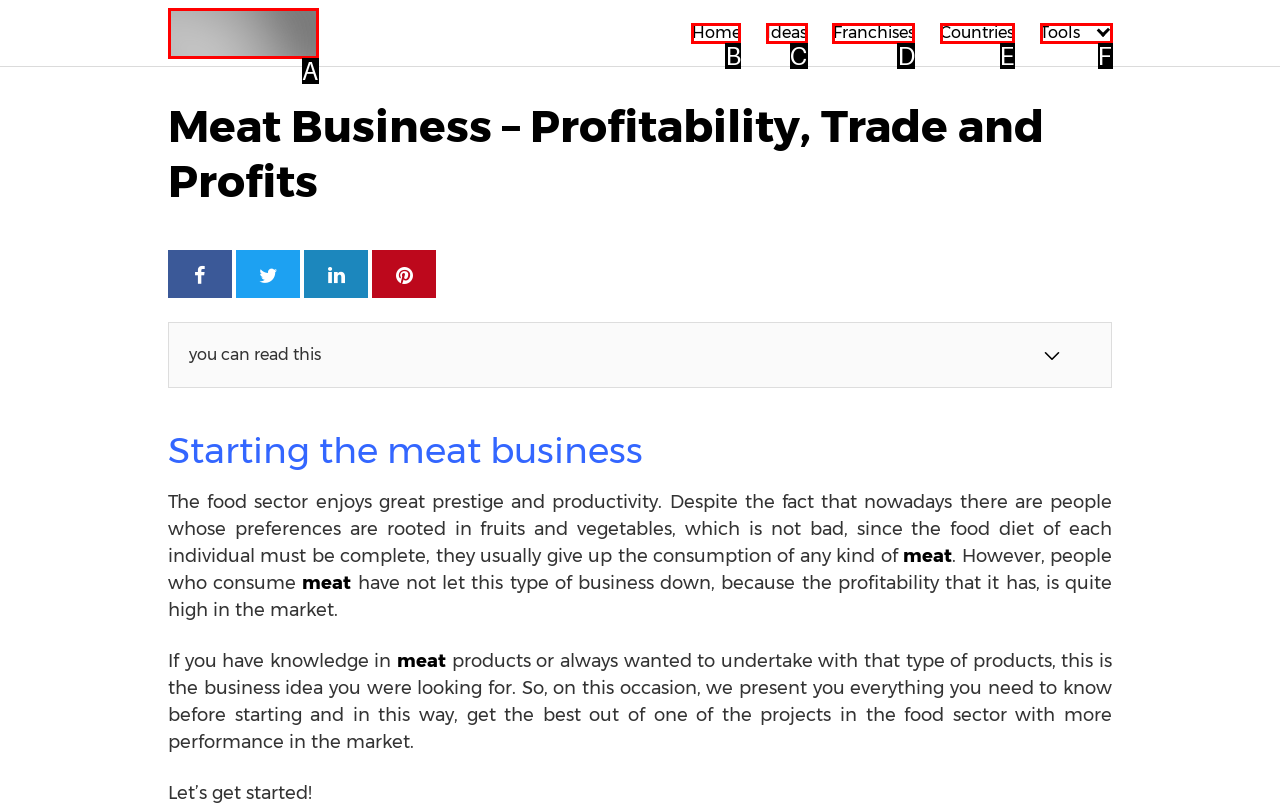Which option corresponds to the following element description: Tools?
Please provide the letter of the correct choice.

F